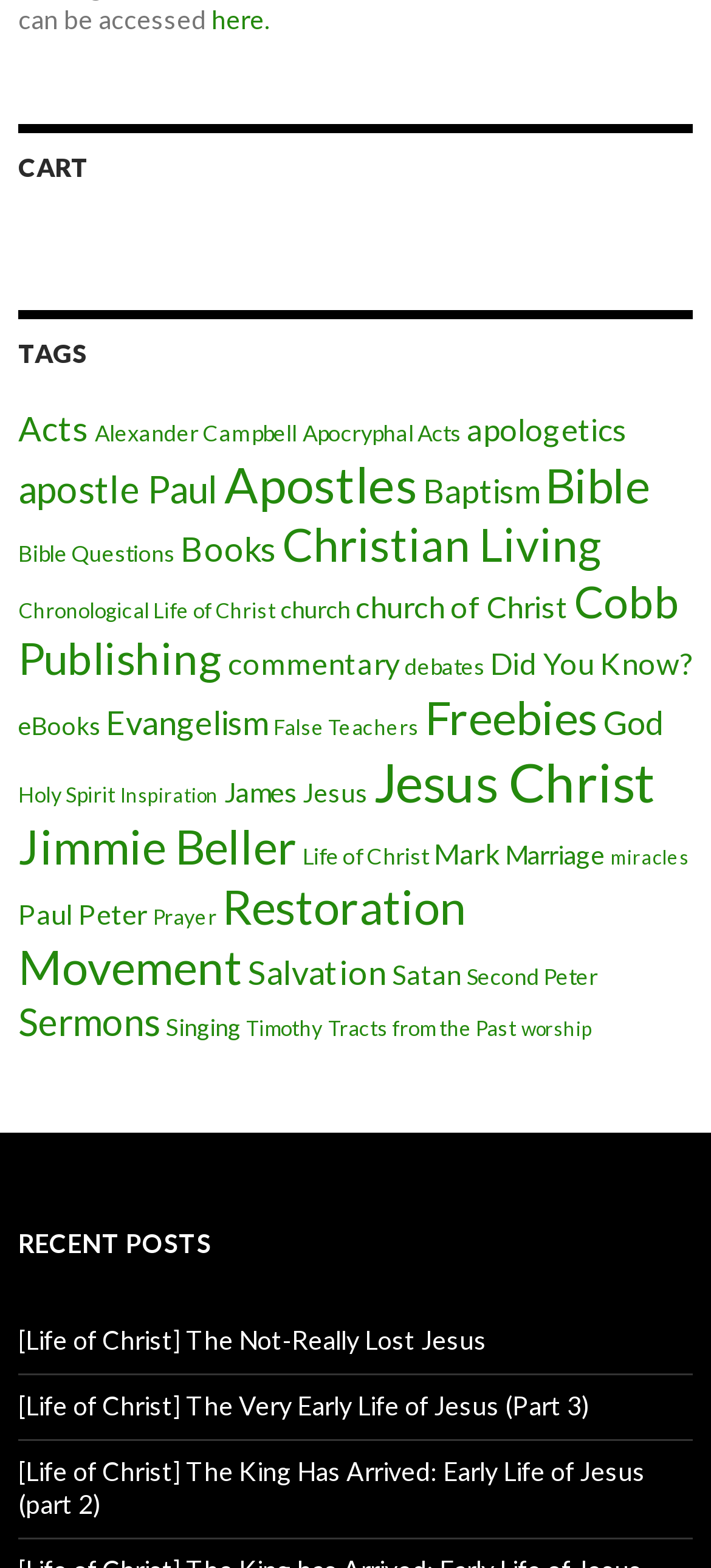Answer the question in one word or a short phrase:
What is the most popular topic on this webpage?

Jesus Christ